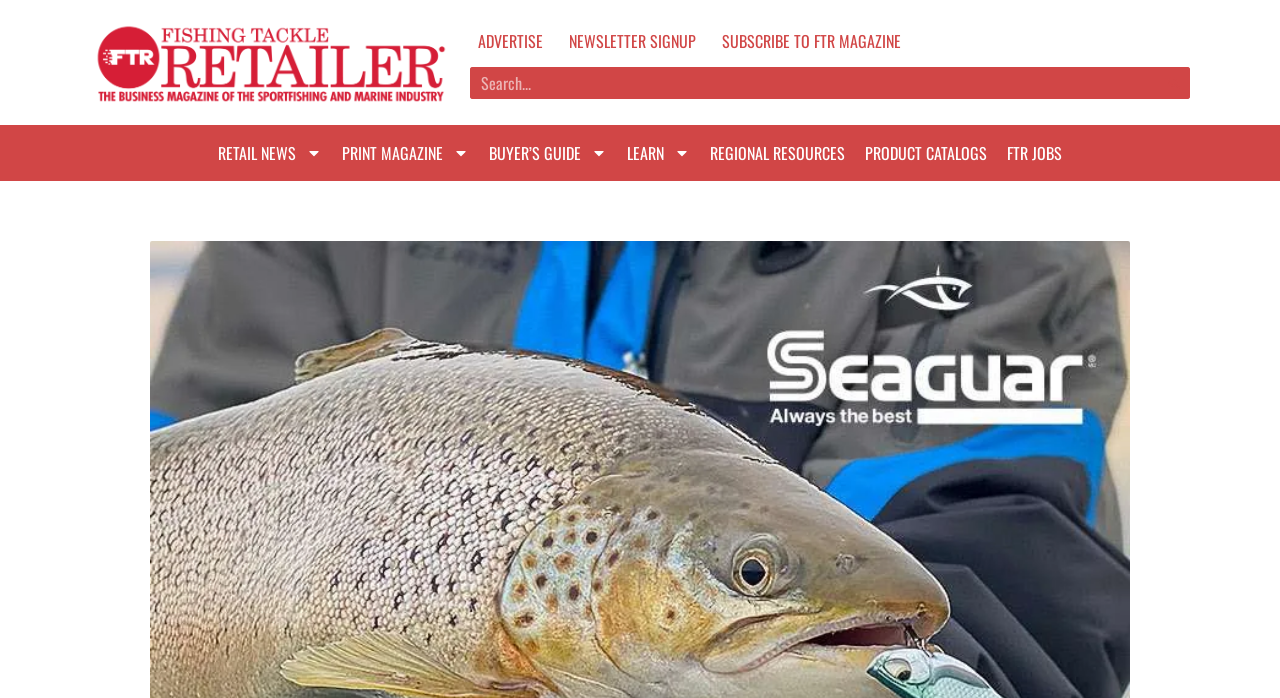What are the main categories on the website?
Based on the visual content, answer with a single word or a brief phrase.

Retail News, Print Magazine, Buyer's Guide, Learn, Regional Resources, Product Catalogs, FTR Jobs